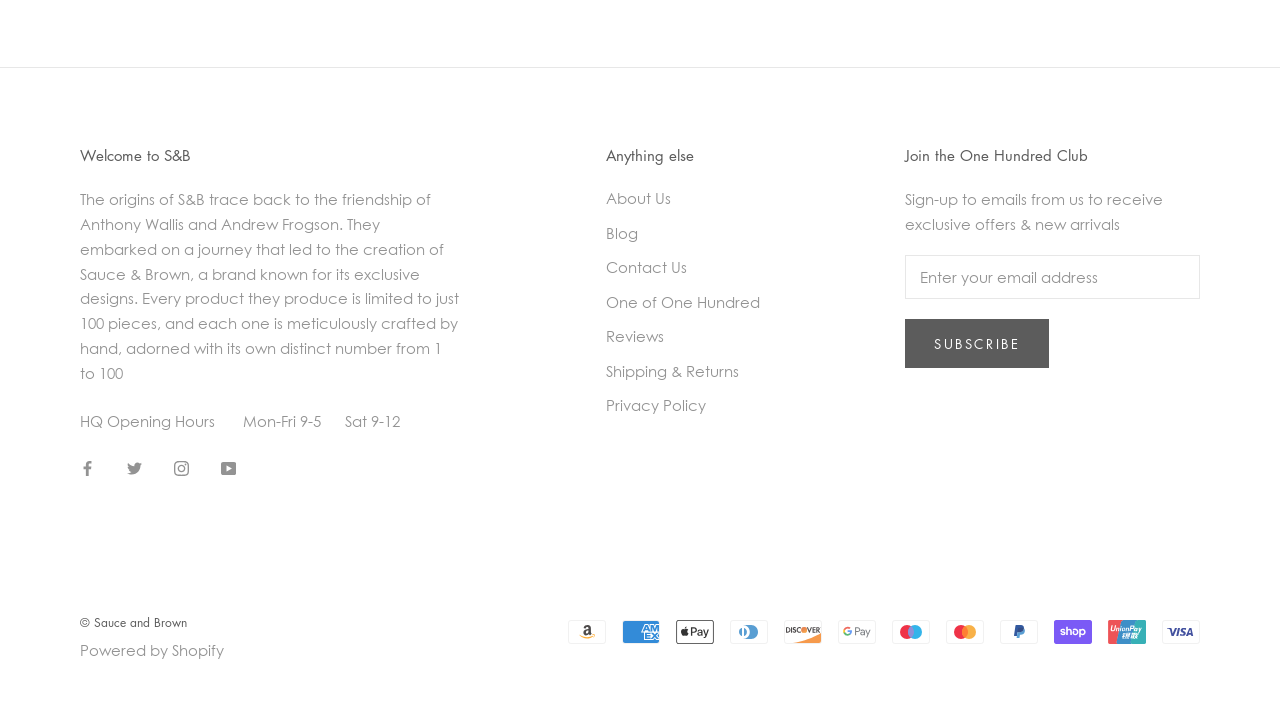Answer the following in one word or a short phrase: 
What is the name of the brand?

Sauce & Brown